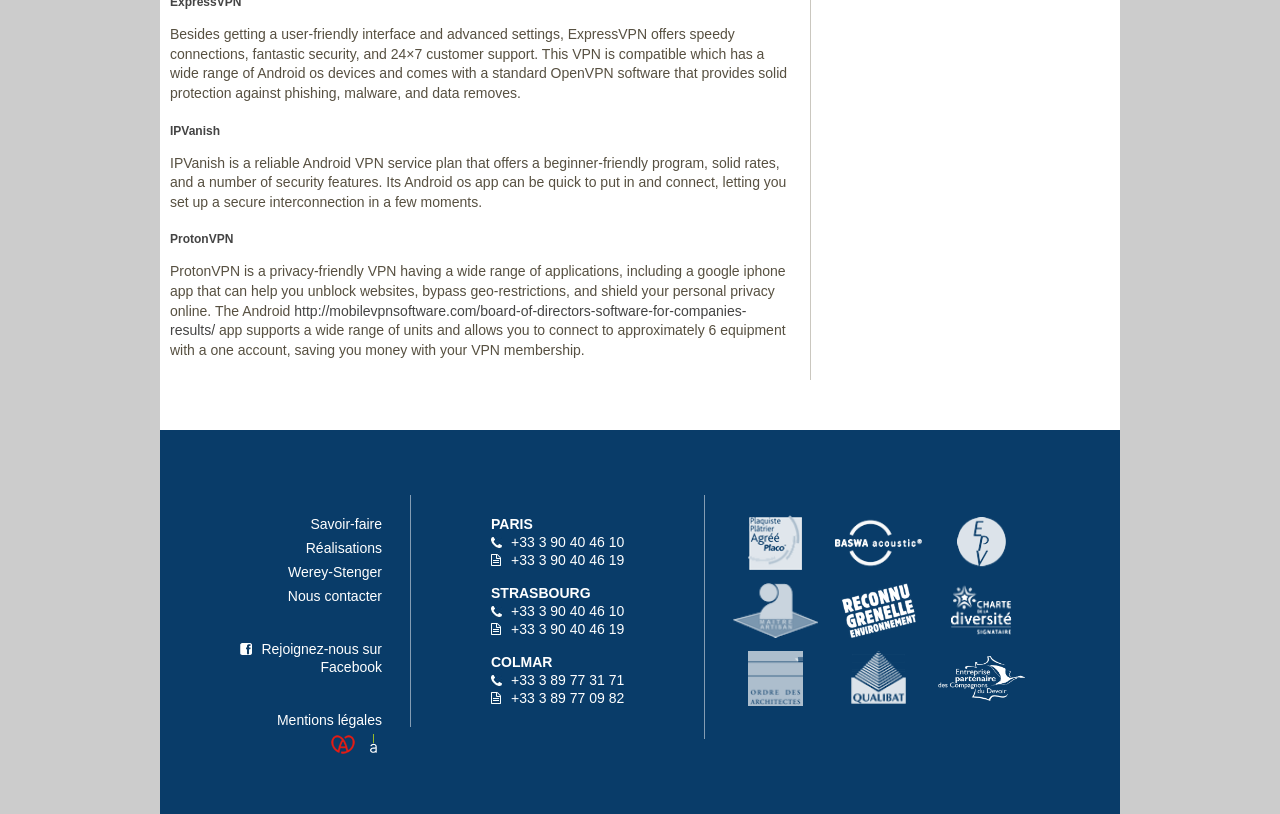Identify the bounding box for the described UI element. Provide the coordinates in (top-left x, top-left y, bottom-right x, bottom-right y) format with values ranging from 0 to 1: Réalisations

[0.239, 0.664, 0.298, 0.683]